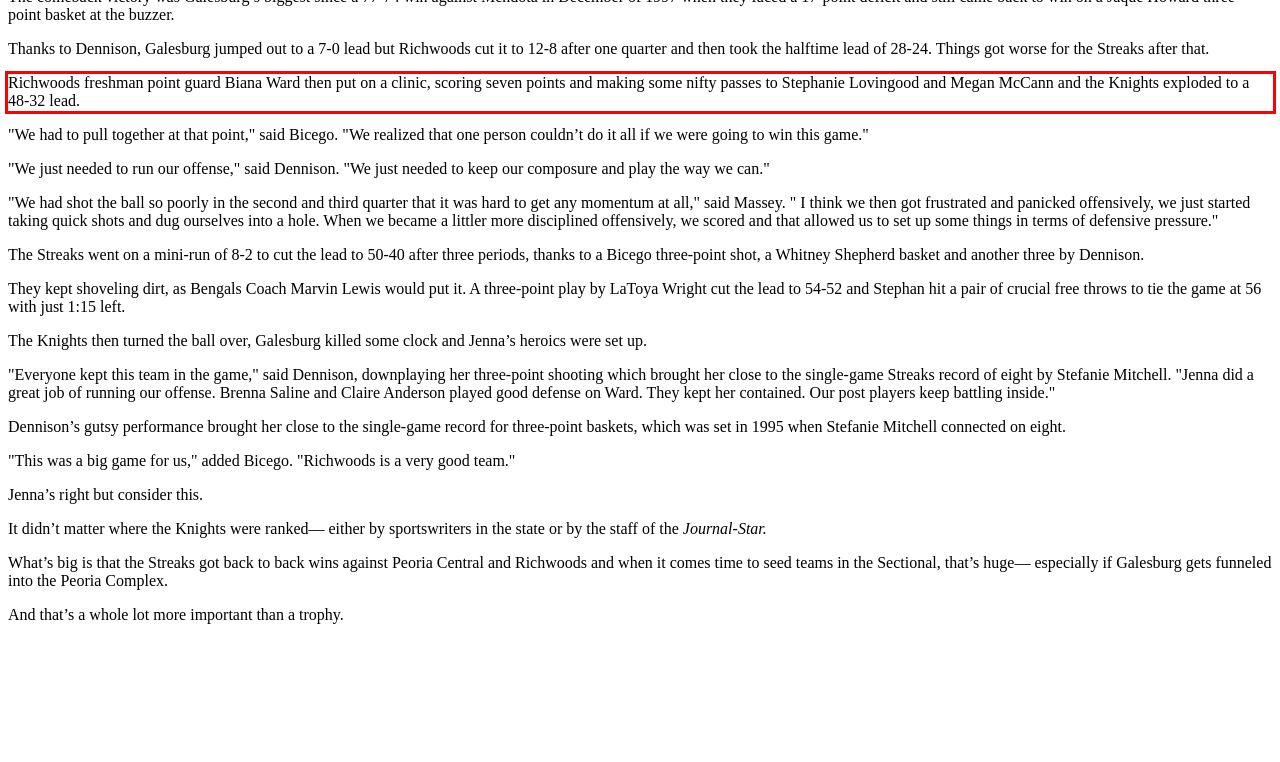From the screenshot of the webpage, locate the red bounding box and extract the text contained within that area.

Richwoods freshman point guard Biana Ward then put on a clinic, scoring seven points and making some nifty passes to Stephanie Lovingood and Megan McCann and the Knights exploded to a 48-32 lead.